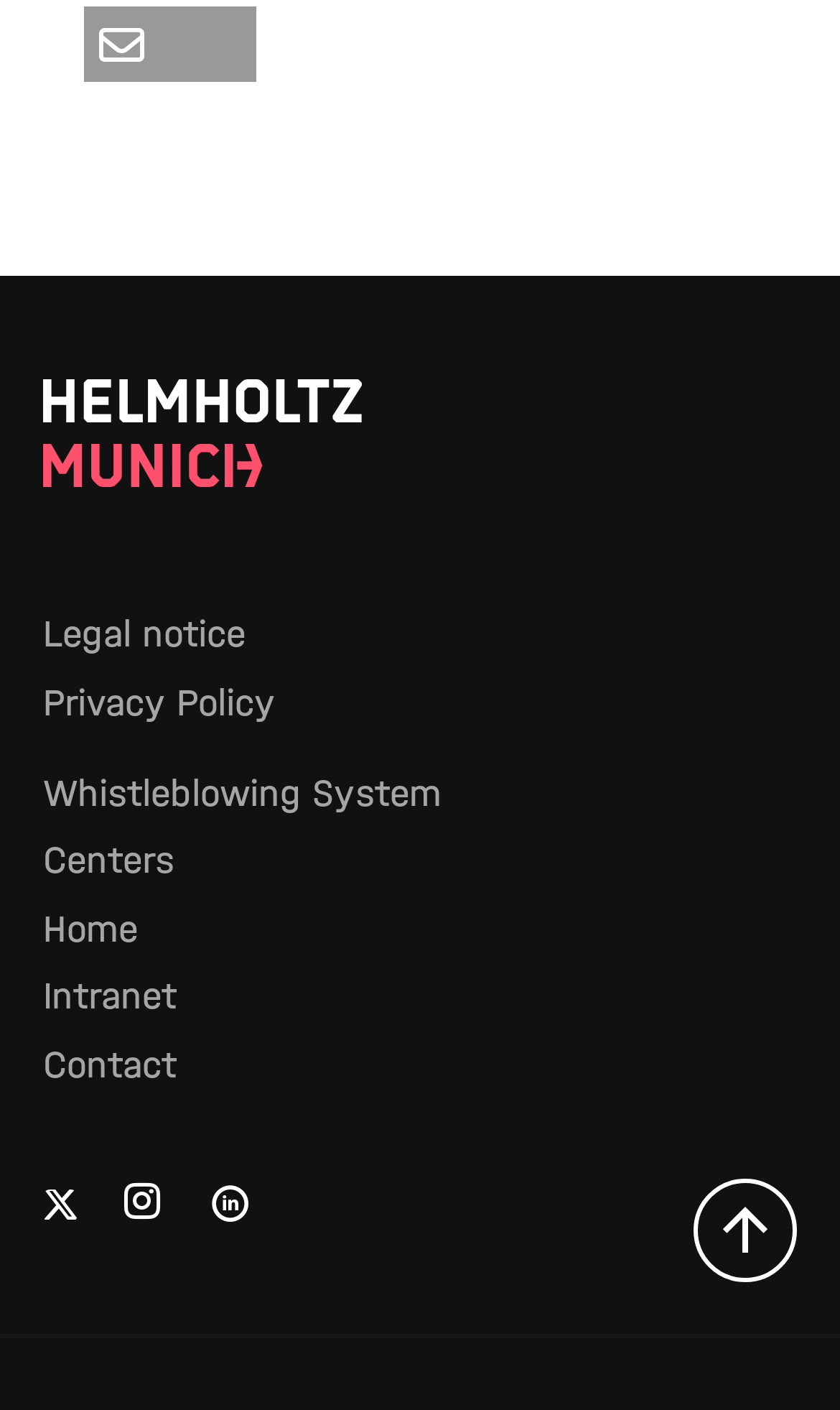Find the bounding box coordinates of the clickable area that will achieve the following instruction: "Open Twitter".

[0.051, 0.843, 0.092, 0.866]